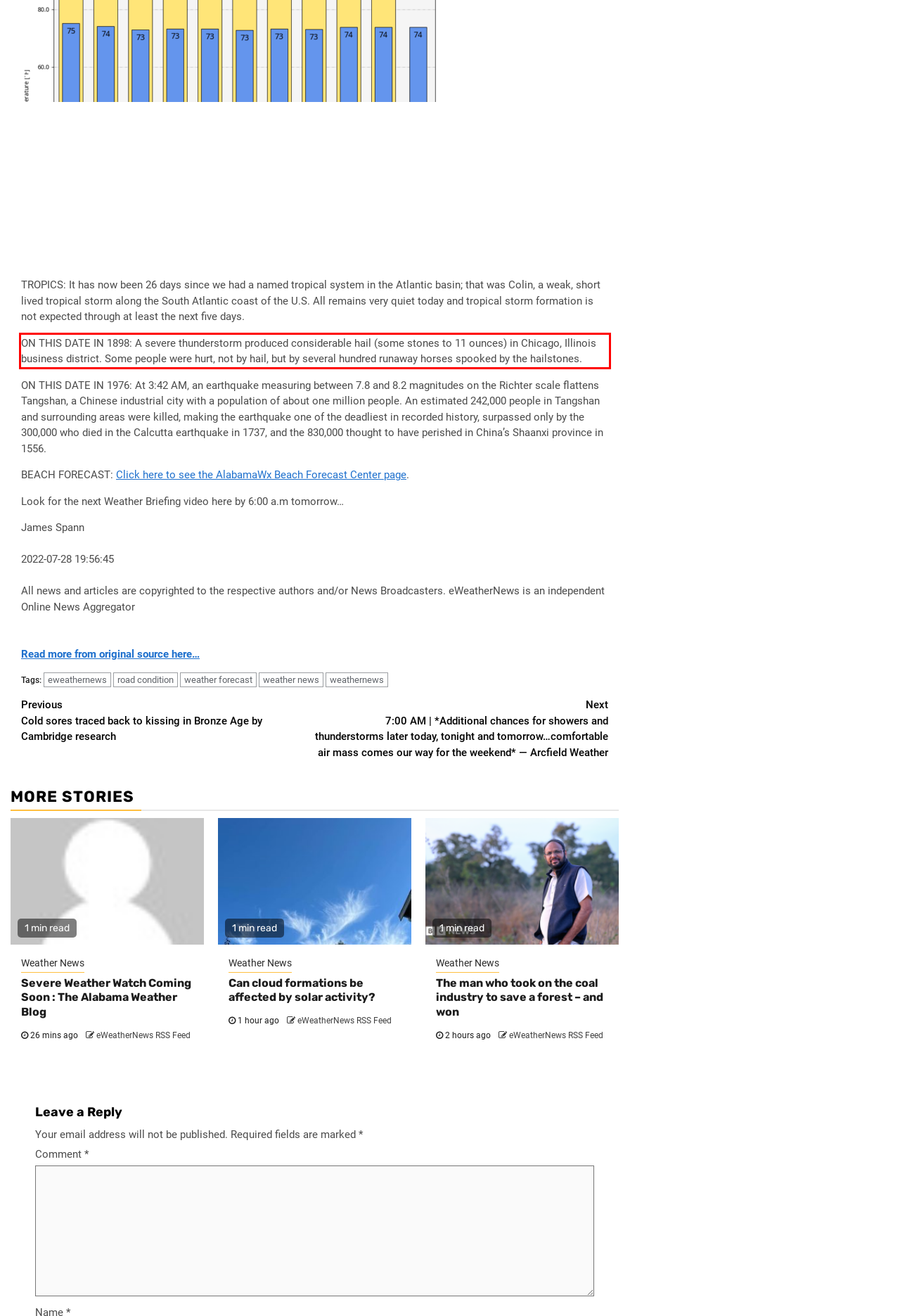Using the provided screenshot of a webpage, recognize the text inside the red rectangle bounding box by performing OCR.

ON THIS DATE IN 1898: A severe thunderstorm produced considerable hail (some stones to 11 ounces) in Chicago, Illinois business district. Some people were hurt, not by hail, but by several hundred runaway horses spooked by the hailstones.